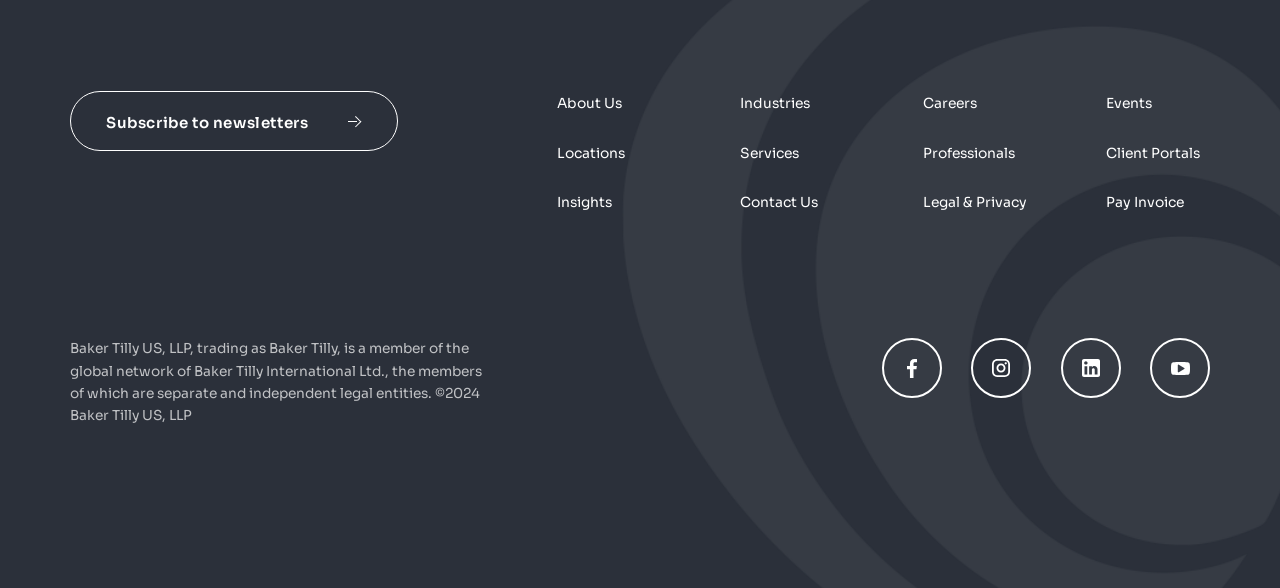Could you determine the bounding box coordinates of the clickable element to complete the instruction: "Follow on Facebook"? Provide the coordinates as four float numbers between 0 and 1, i.e., [left, top, right, bottom].

[0.689, 0.575, 0.736, 0.677]